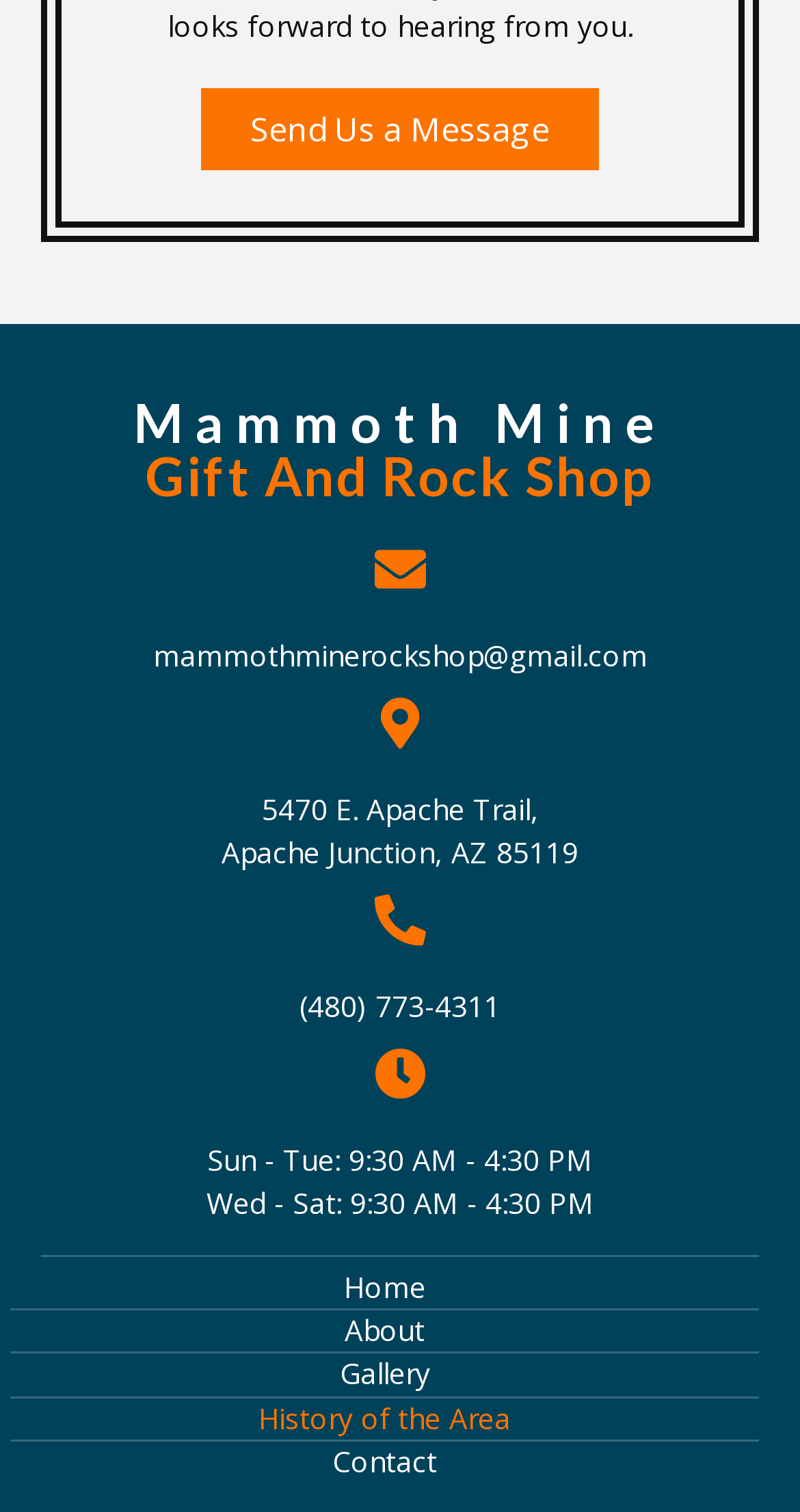From the screenshot, find the bounding box of the UI element matching this description: "History of the Area". Supply the bounding box coordinates in the form [left, top, right, bottom], each a float between 0 and 1.

[0.013, 0.925, 0.949, 0.952]